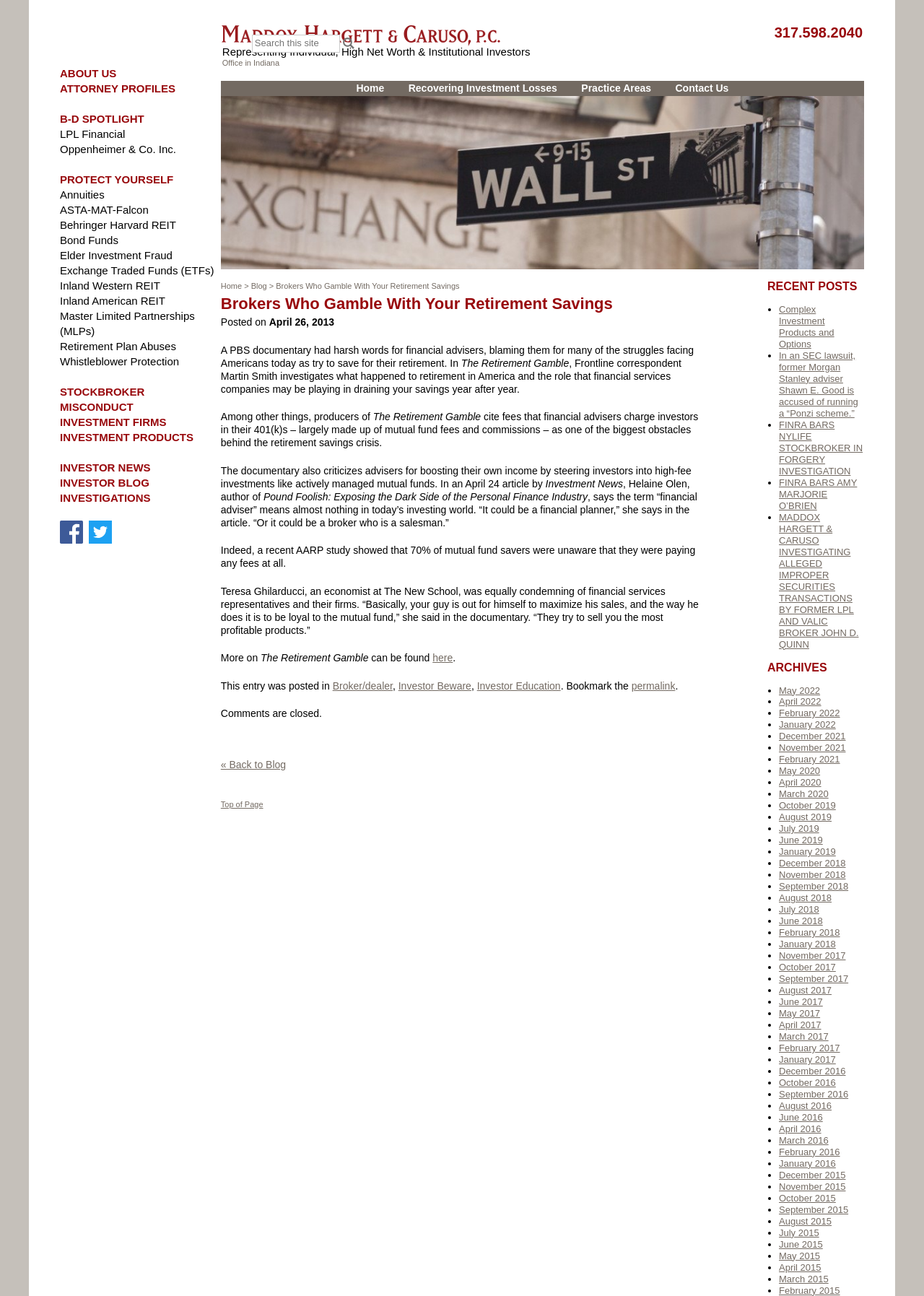Determine the bounding box for the UI element described here: "aria-label="Email *" name="email" placeholder="Email *"".

None